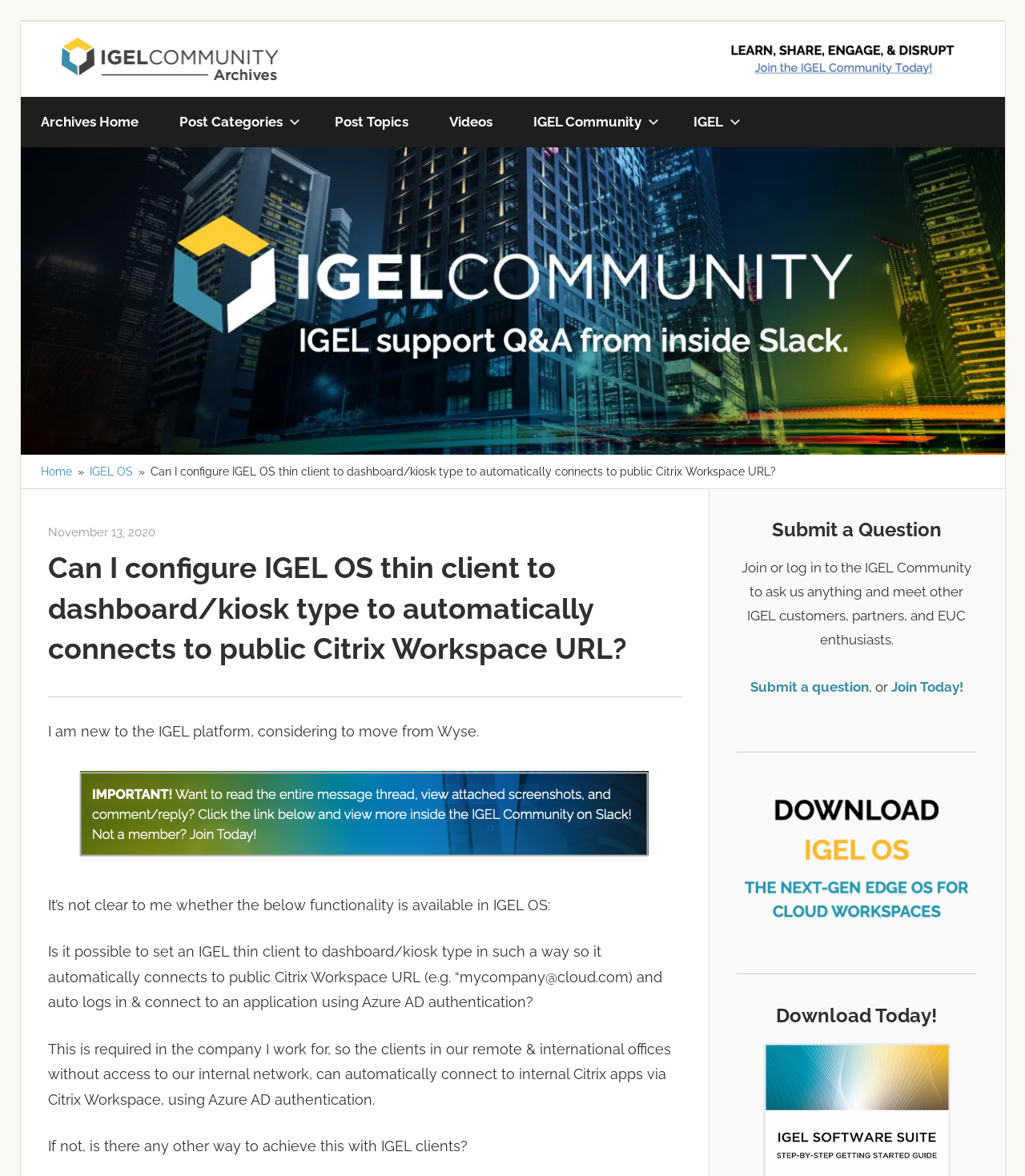Answer the question with a single word or phrase: 
What is the purpose of setting up the IGEL thin client?

To access internal Citrix apps